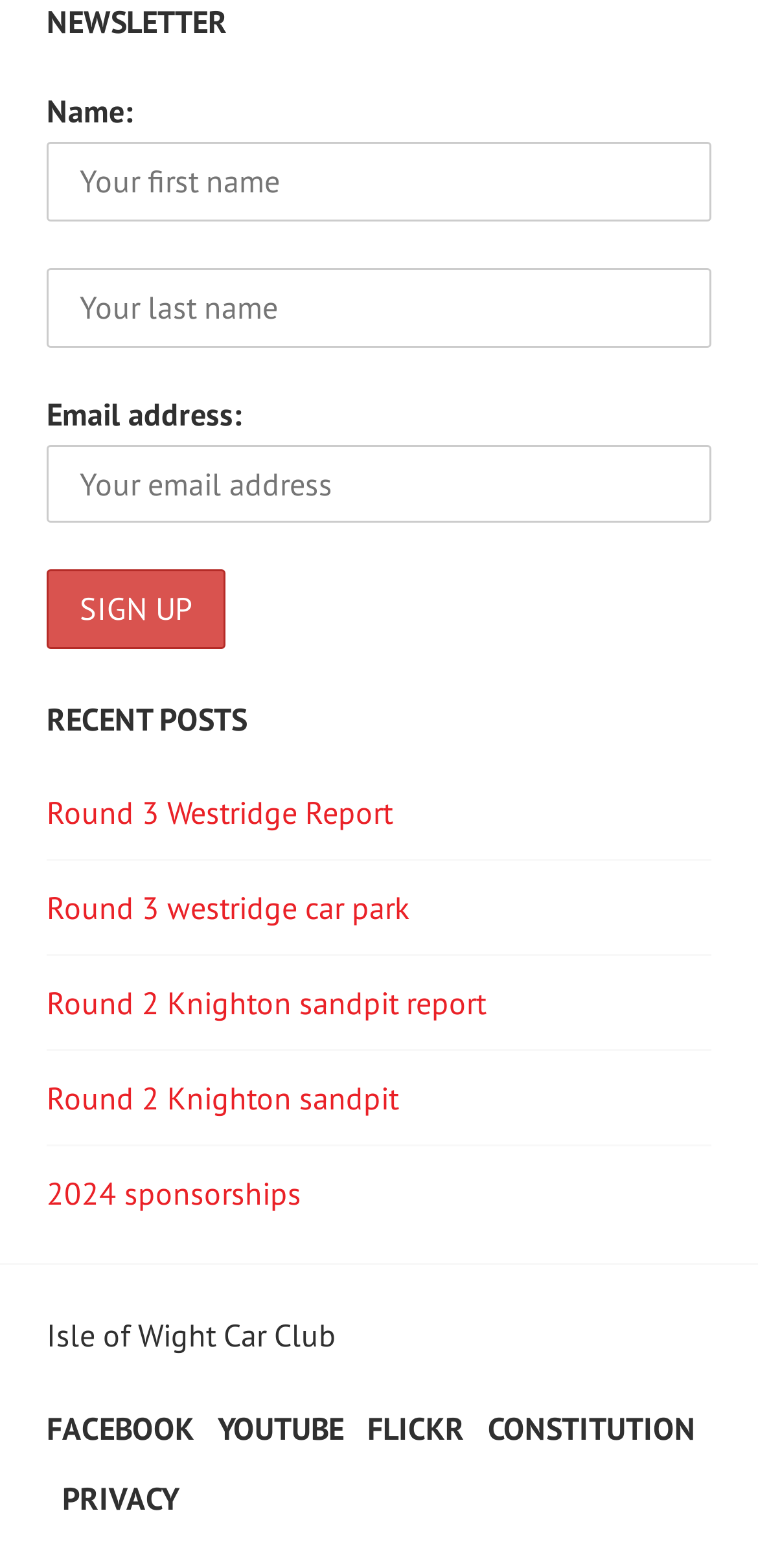Identify the bounding box coordinates for the region to click in order to carry out this instruction: "Check the PRIVACY policy". Provide the coordinates using four float numbers between 0 and 1, formatted as [left, top, right, bottom].

[0.082, 0.943, 0.236, 0.971]